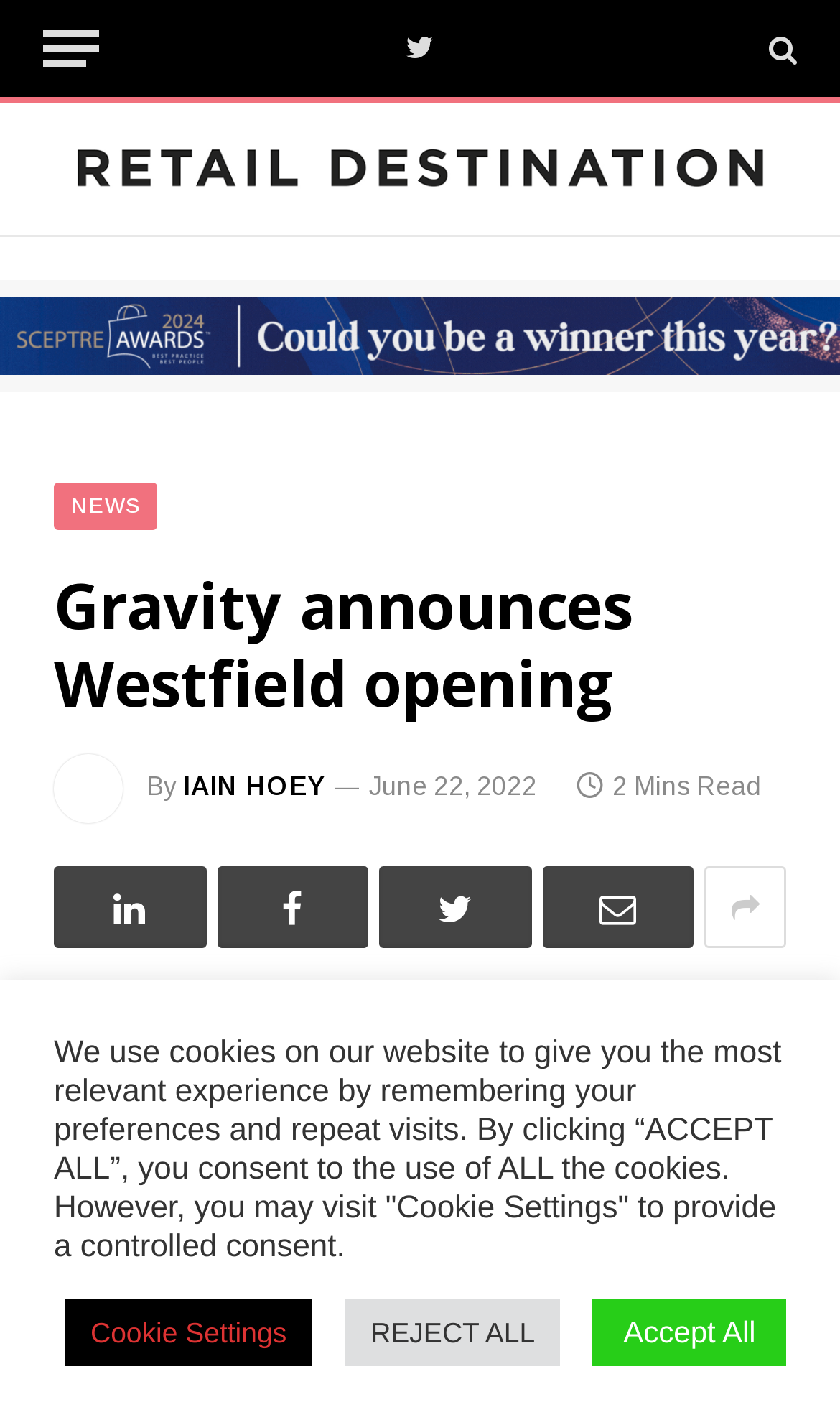What is the purpose of the button labeled 'Menu'?
Look at the image and answer with only one word or phrase.

To open a menu